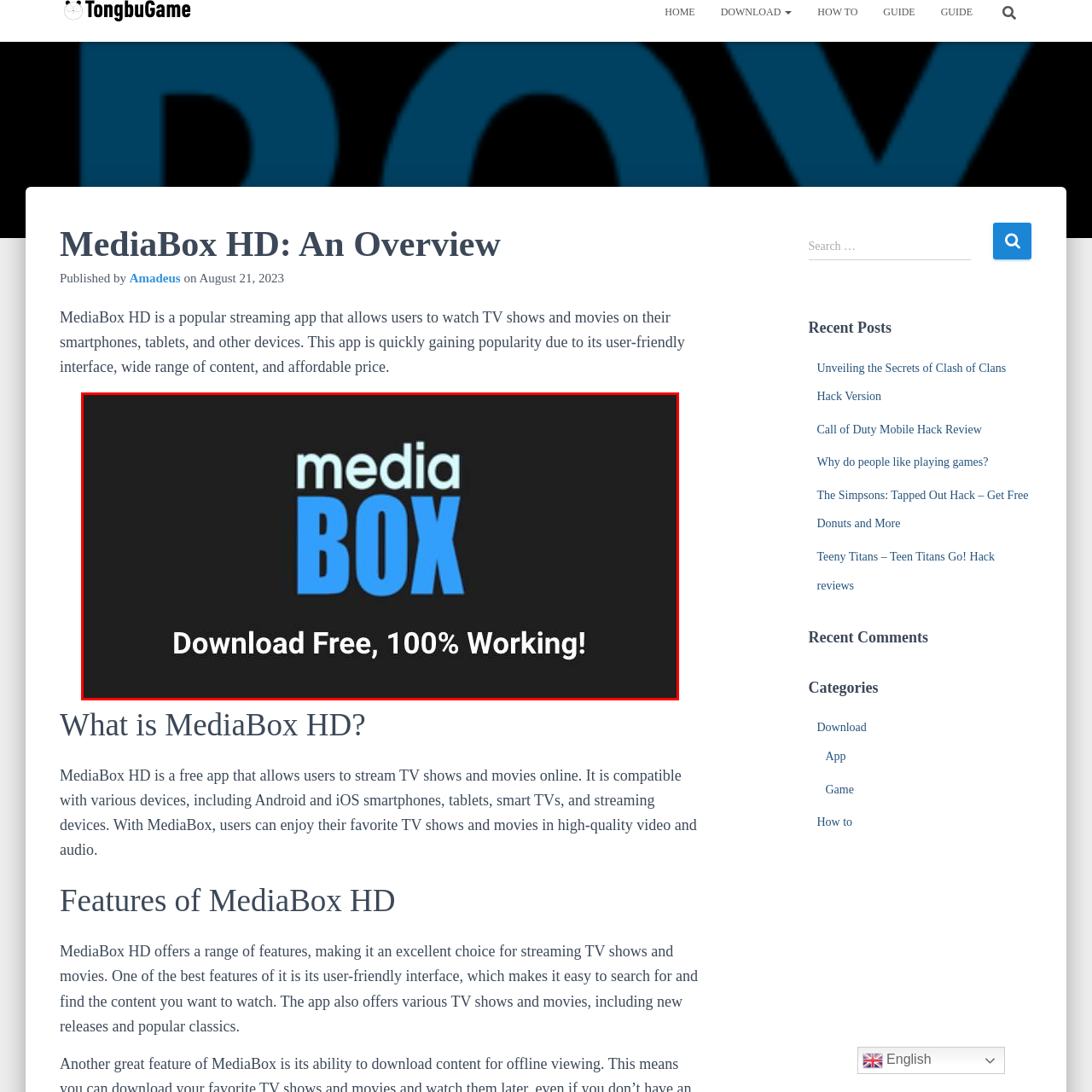What is the purpose of the MediaBox HD app?
Inspect the image area bounded by the red box and answer the question with a single word or a short phrase.

streaming TV shows and movies